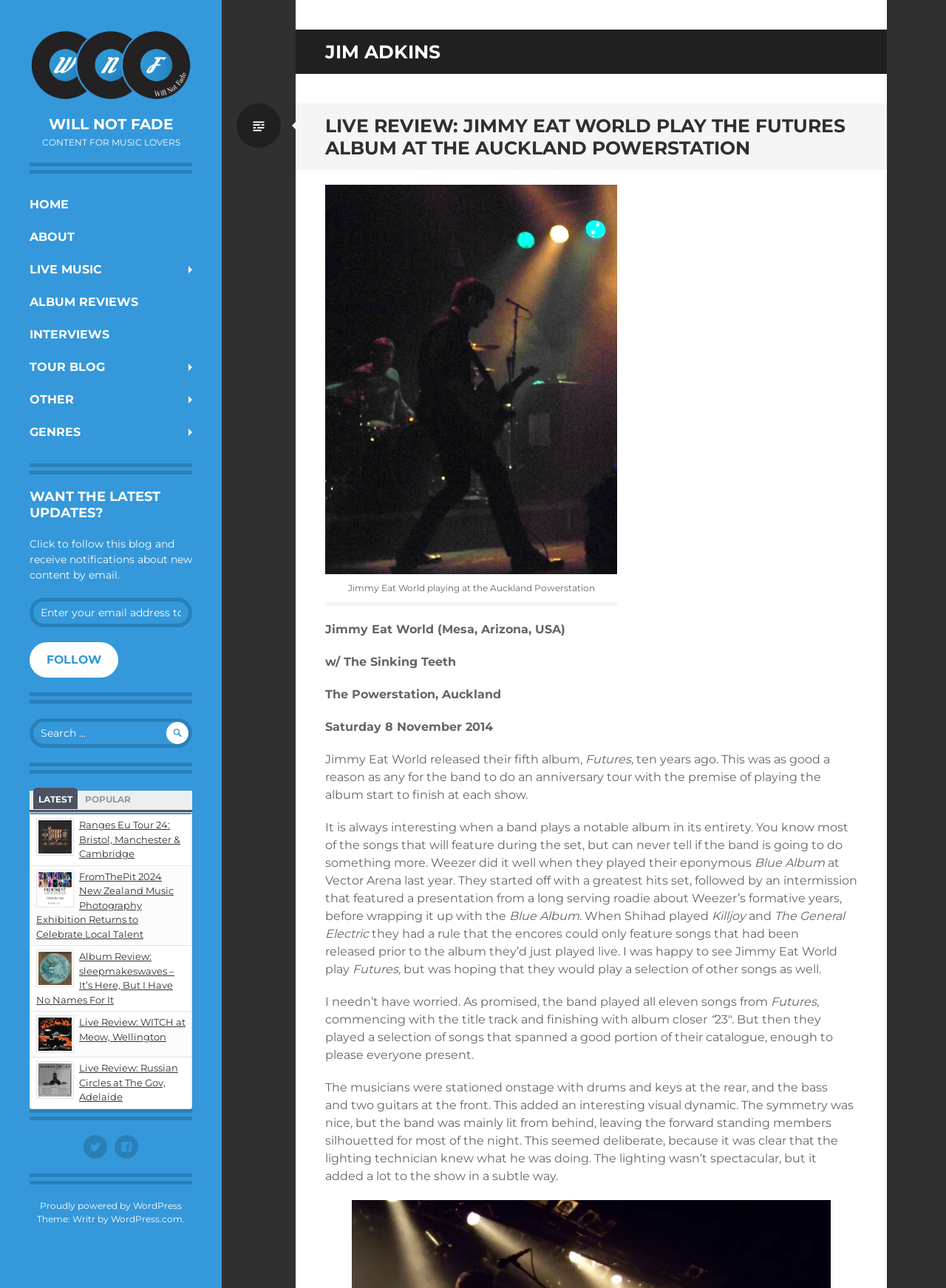Specify the bounding box coordinates of the element's area that should be clicked to execute the given instruction: "View the 'LIVE REVIEW: JIMMY EAT WORLD PLAY THE FUTURES ALBUM AT THE AUCKLAND POWERSTATION' article". The coordinates should be four float numbers between 0 and 1, i.e., [left, top, right, bottom].

[0.344, 0.089, 0.894, 0.123]